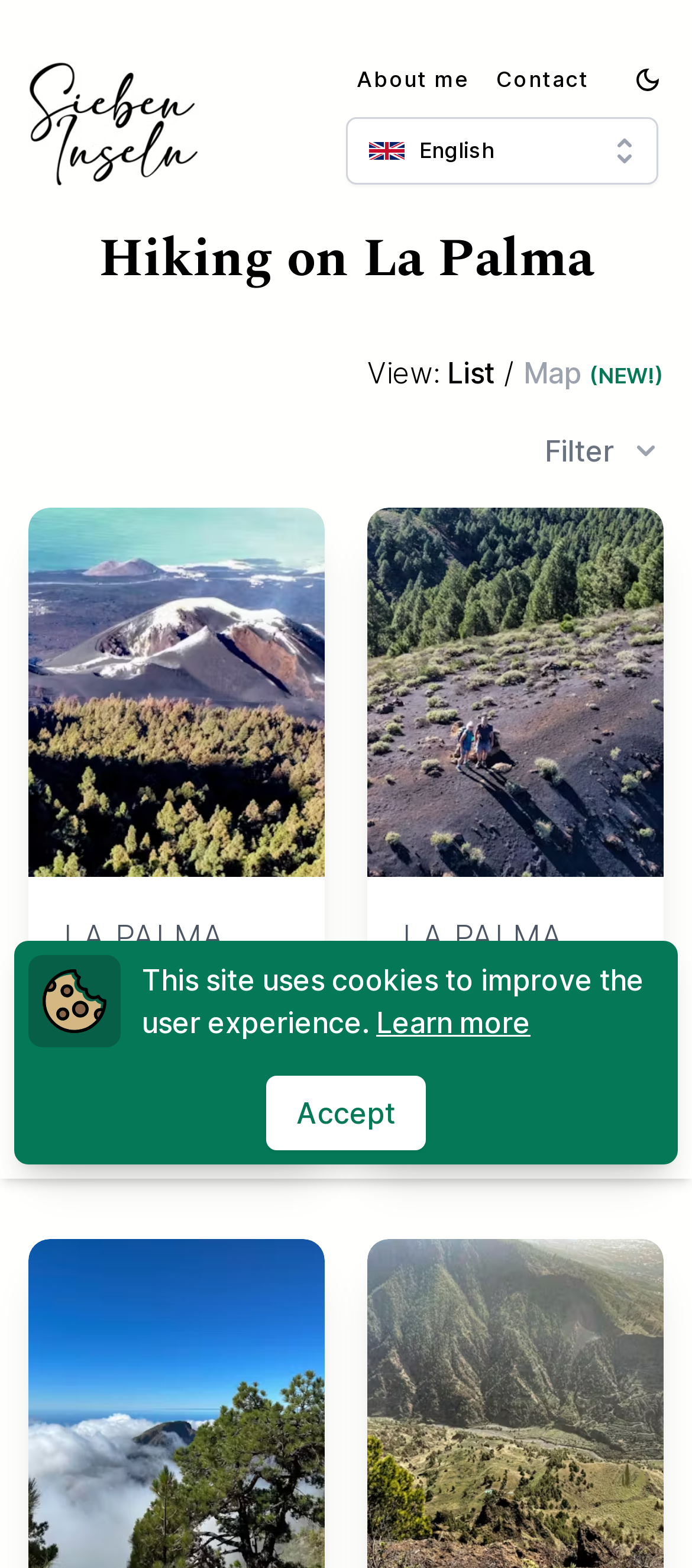What is the language of the webpage?
Based on the image, answer the question with as much detail as possible.

I looked at the button element with the text 'English English'. This suggests that the language of the webpage is English.